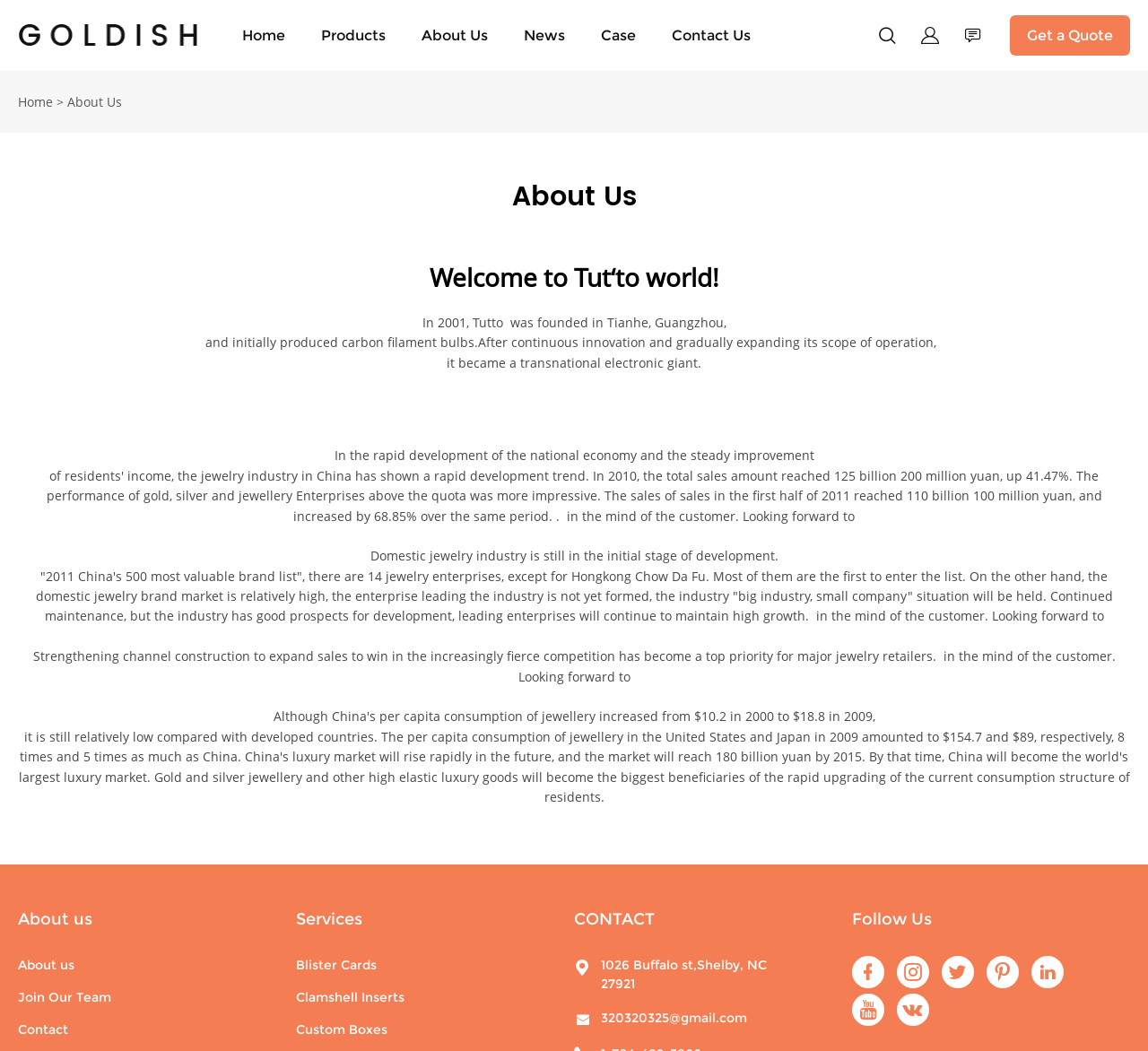Pinpoint the bounding box coordinates of the element to be clicked to execute the instruction: "View About us".

[0.016, 0.865, 0.08, 0.884]